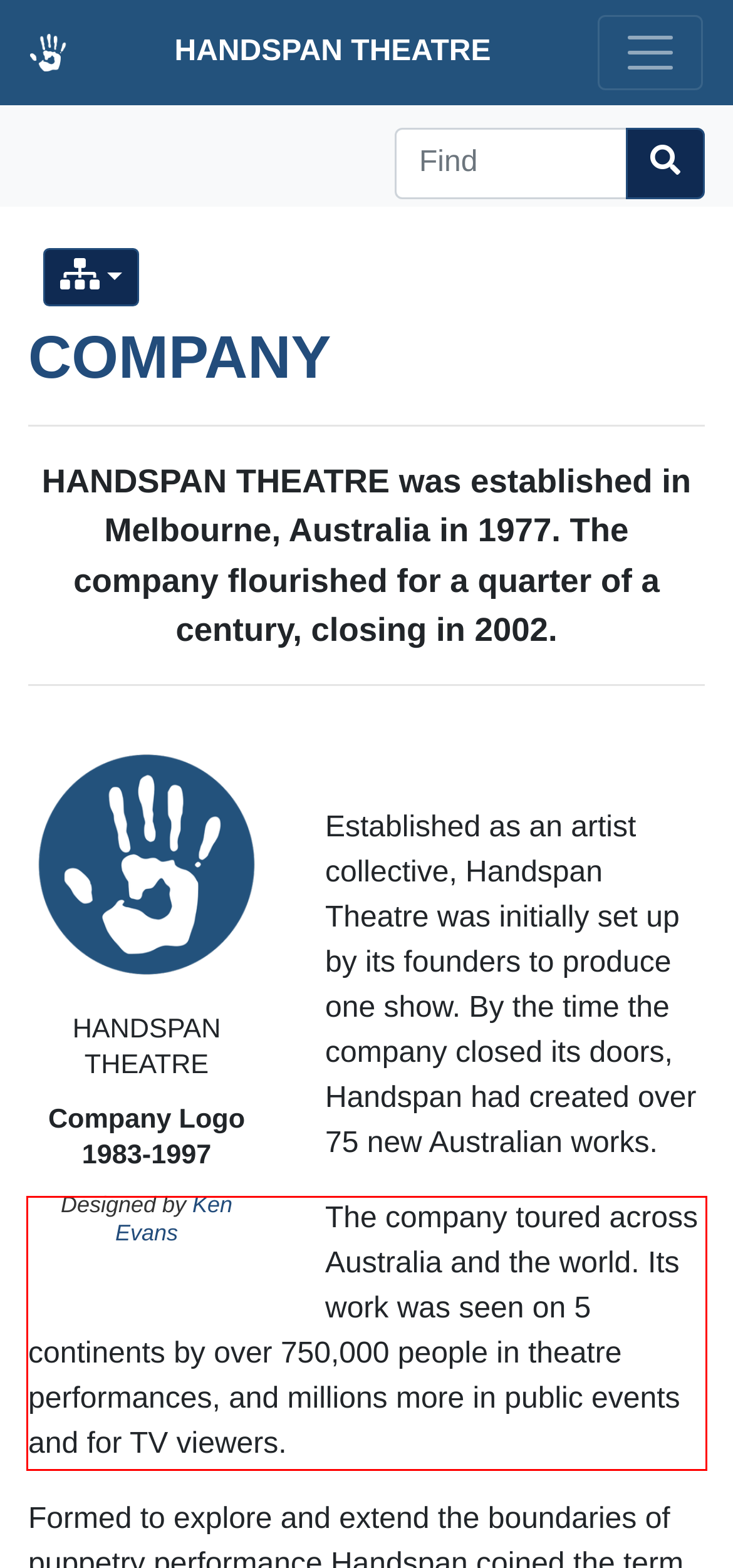Look at the provided screenshot of the webpage and perform OCR on the text within the red bounding box.

The company toured across Australia and the world. Its work was seen on 5 continents by over 750,000 people in theatre performances, and millions more in public events and for TV viewers.